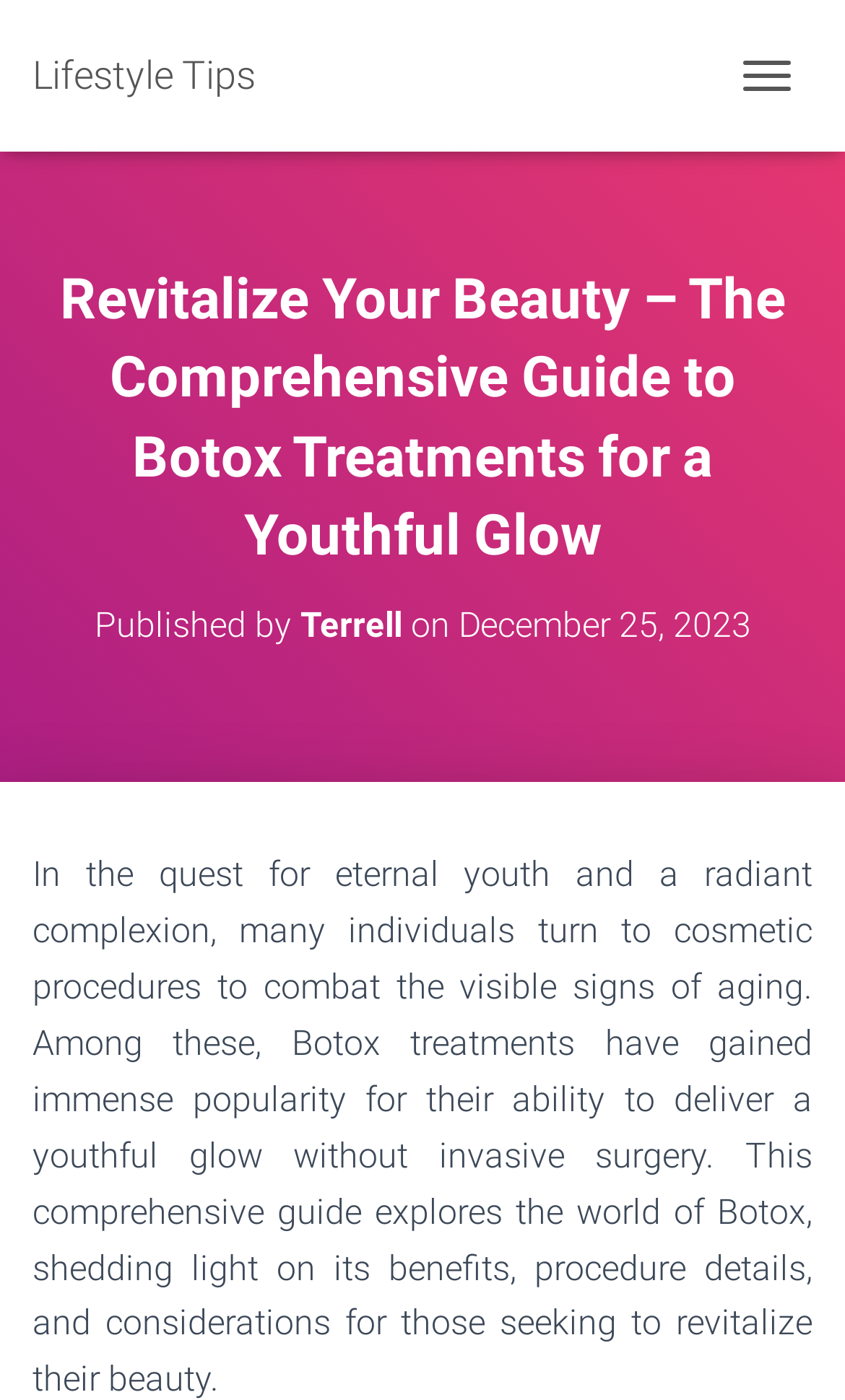What is the main topic of this article?
Give a single word or phrase answer based on the content of the image.

Botox treatments